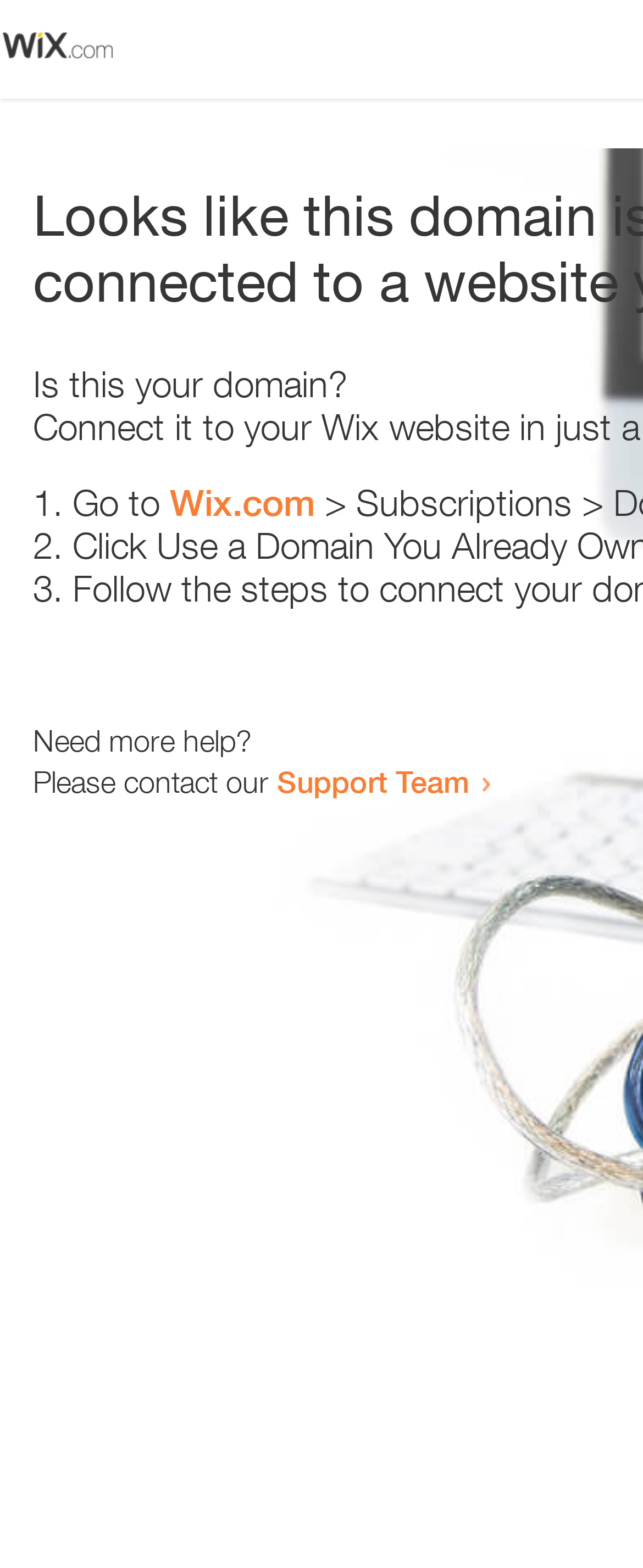Identify the title of the webpage and provide its text content.

Looks like this domain isn't
connected to a website yet